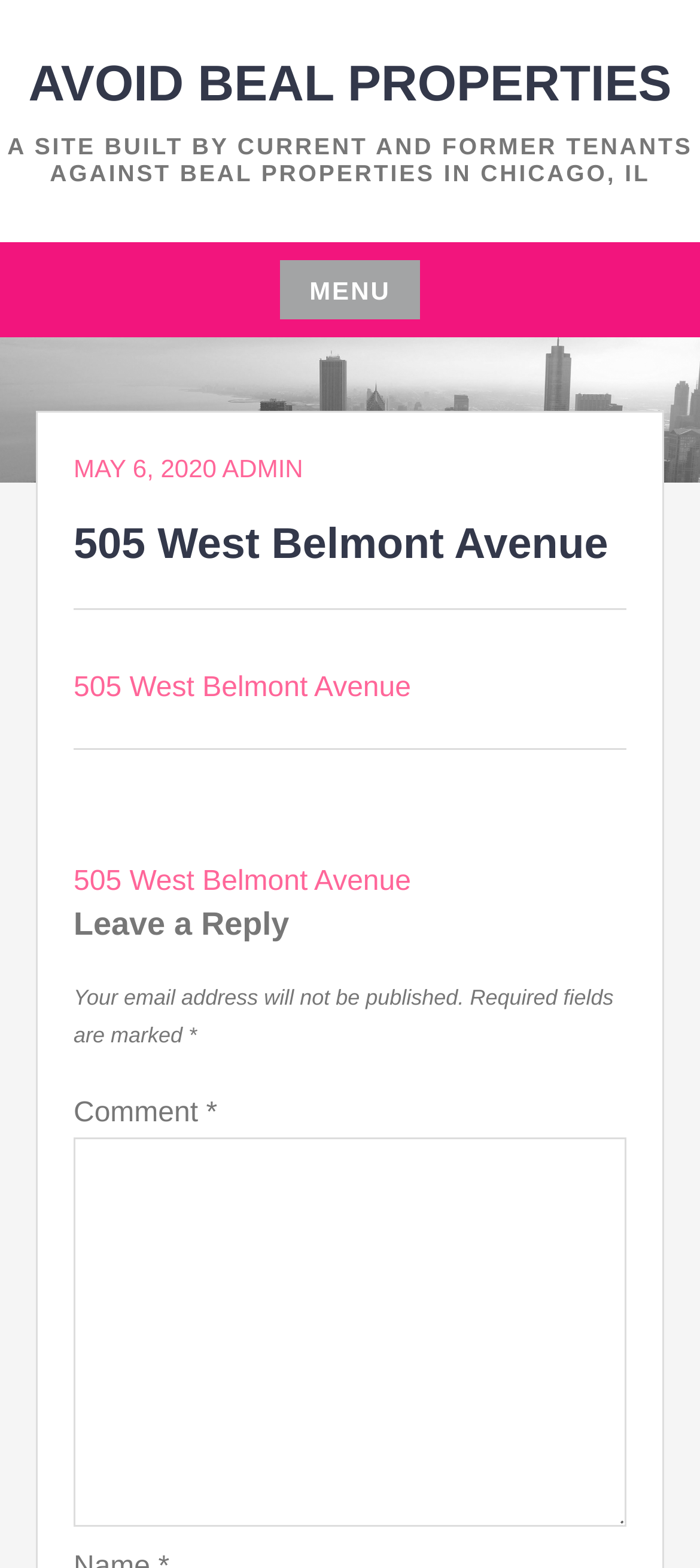Articulate a detailed summary of the webpage's content and design.

The webpage is about a specific property, 505 West Belmont Avenue, and appears to be a platform for current and former tenants to share their experiences and opinions about Beal Properties in Chicago, IL.

At the top of the page, there is a prominent link "AVOID BEAL PROPERTIES" and a brief description of the site's purpose. Below this, there is a button labeled "MENU" that, when expanded, controls the primary menu.

To the right of the menu button, there is a link "Skip to content" that allows users to bypass the navigation menu and go directly to the main content.

The main content area is divided into sections. The first section contains an article with a header that displays the date "MAY 6, 2020" and the author "ADMIN". The header also includes a link to the property address "505 West Belmont Avenue". Below the header, there is a link to the same property address.

Following this section, there is a footer area that spans the width of the content area.

Below the footer, there is a section for post navigation, which includes a link to the previous or next post. This is followed by a section for leaving a reply, which includes a text box for users to enter their comments. The comment section also includes some guidelines, such as "Your email address will not be published" and "Required fields are marked *".

Overall, the webpage appears to be a blog or forum-style platform for discussing issues related to Beal Properties and the specific property at 505 West Belmont Avenue.